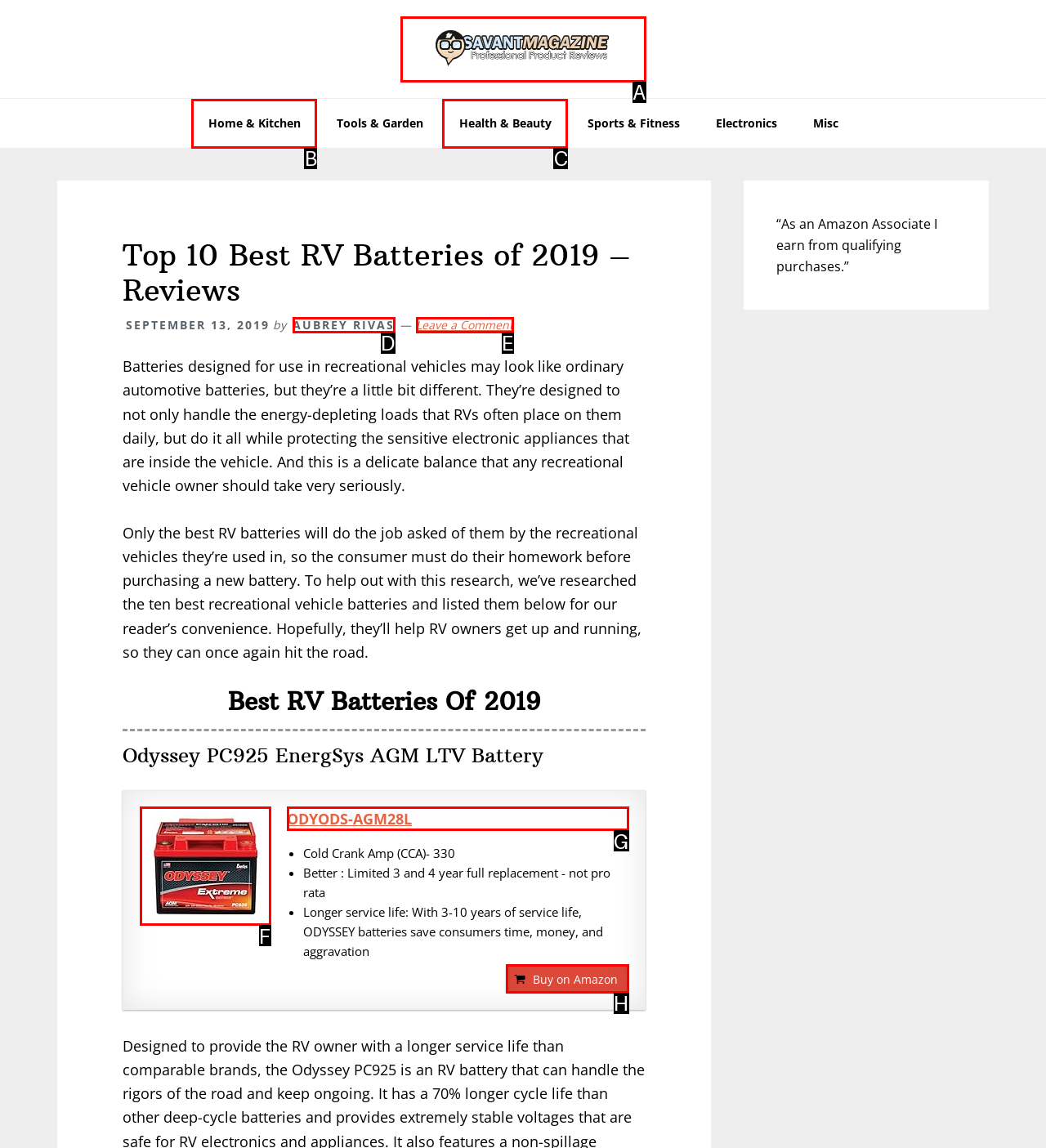Tell me which letter corresponds to the UI element that should be clicked to fulfill this instruction: Read the article 'Can Colloidal Silver Boost Your Immune System?'
Answer using the letter of the chosen option directly.

None